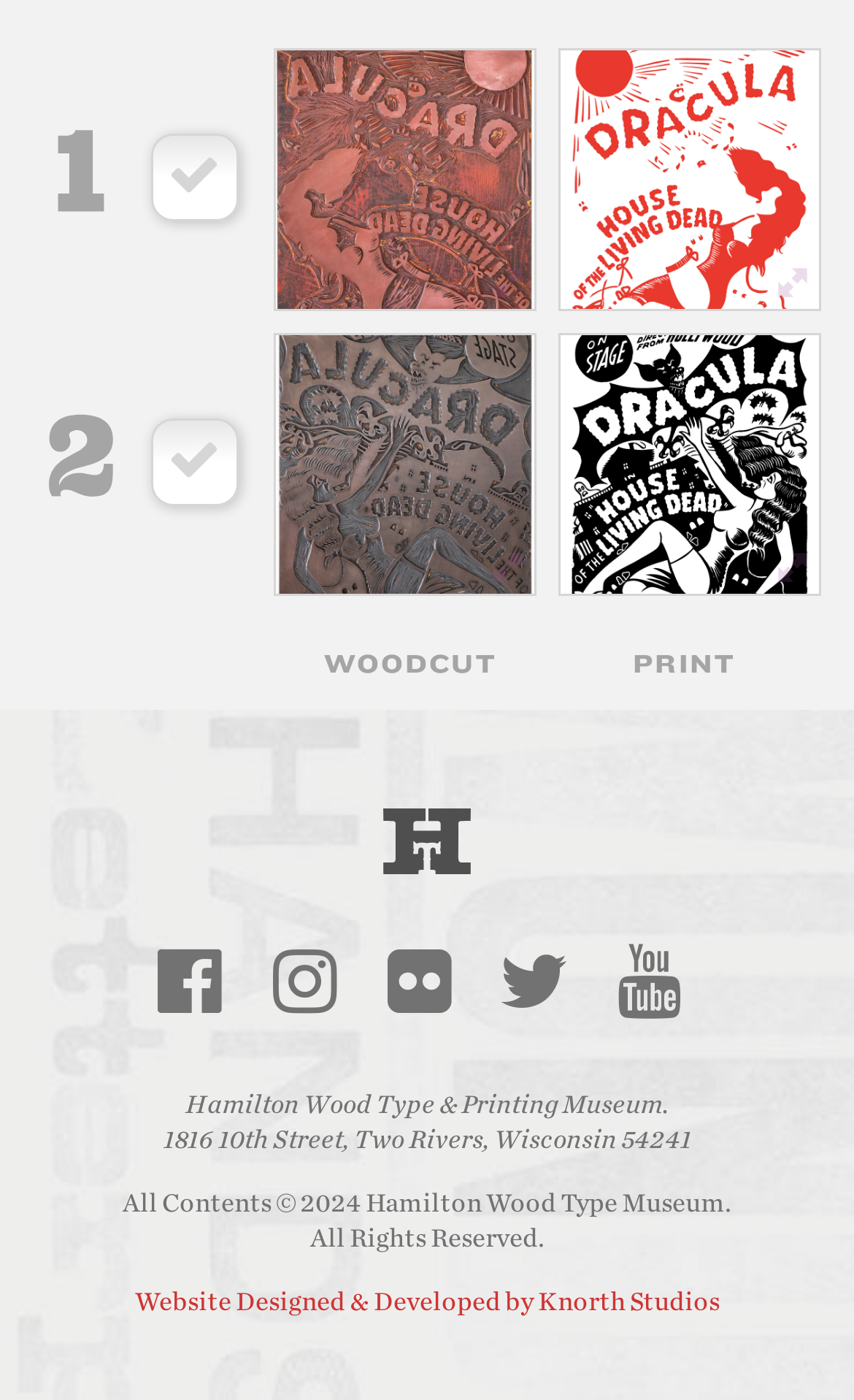Use a single word or phrase to answer the question:
What is the address of the museum?

1816 10th Street, Two Rivers, Wisconsin 54241